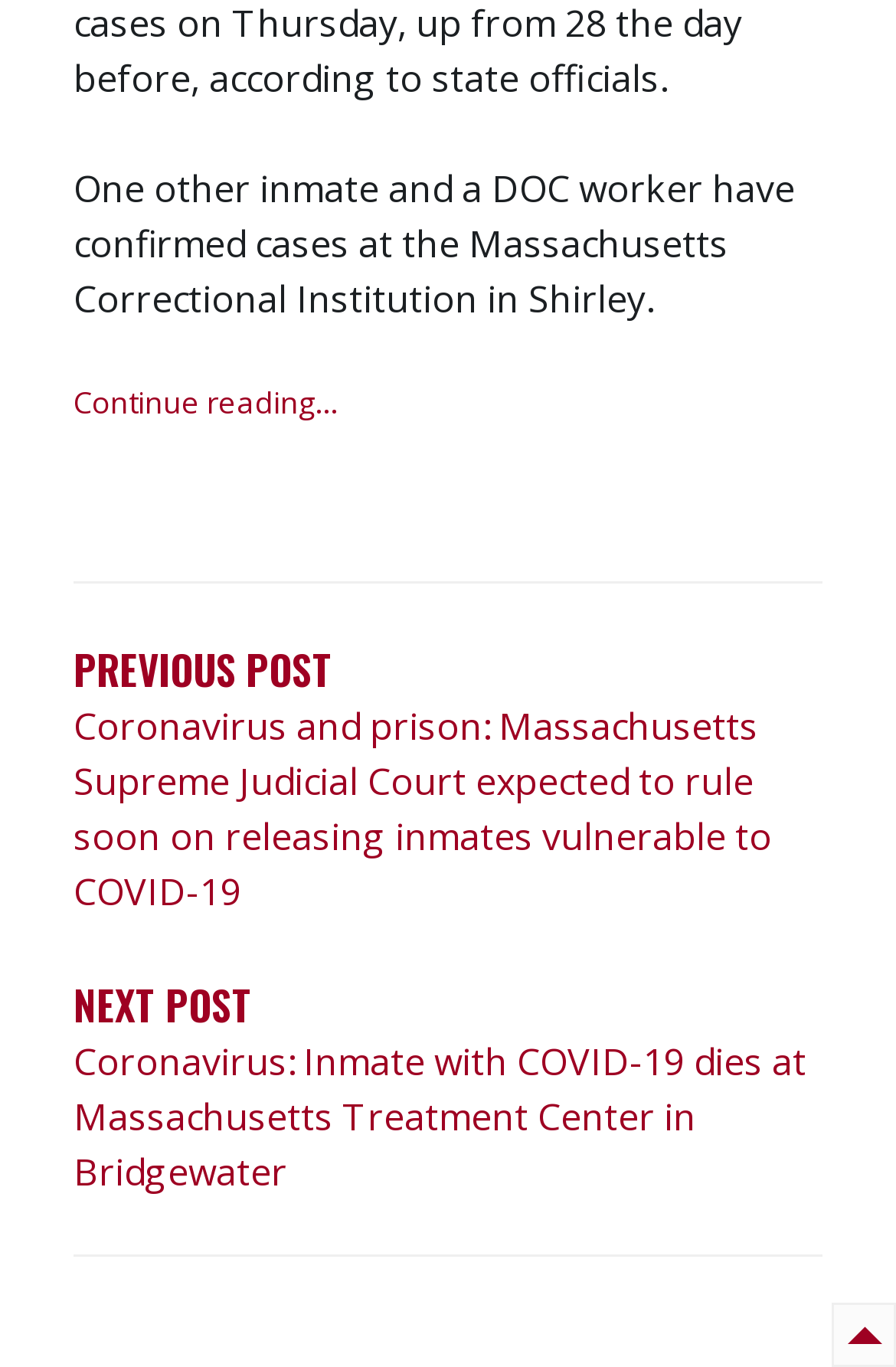Locate the UI element described as follows: "Continue reading…". Return the bounding box coordinates as four float numbers between 0 and 1 in the order [left, top, right, bottom].

[0.082, 0.278, 0.379, 0.312]